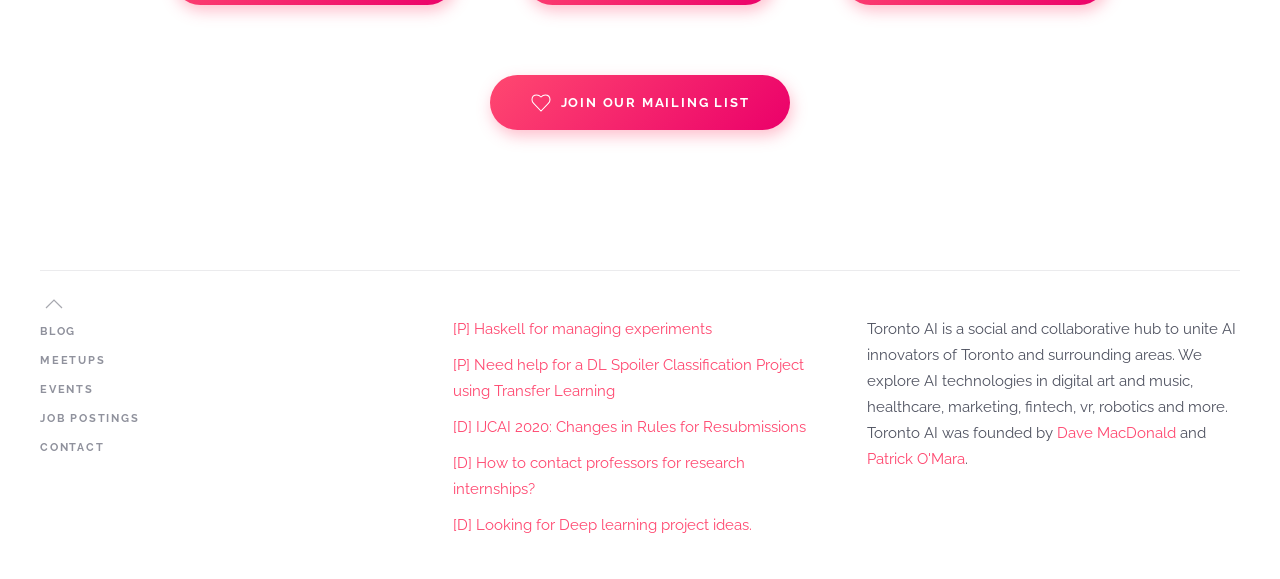Indicate the bounding box coordinates of the element that needs to be clicked to satisfy the following instruction: "View meetups". The coordinates should be four float numbers between 0 and 1, i.e., [left, top, right, bottom].

[0.031, 0.598, 0.323, 0.648]